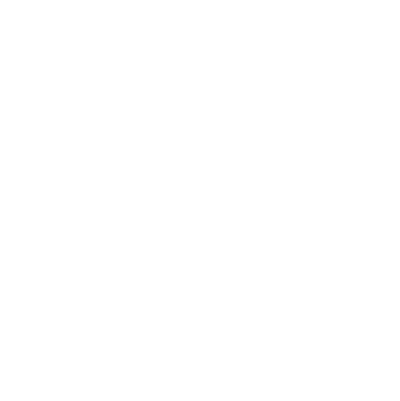What is the purpose of the image?
Based on the image, answer the question in a detailed manner.

The image is part of a gallery or collection, possibly showcasing high-quality radiation detection technologies, as indicated by the accompanying text 'Click to view larger', which suggests that the image is meant to be viewed in a larger format to appreciate the details of the technology.